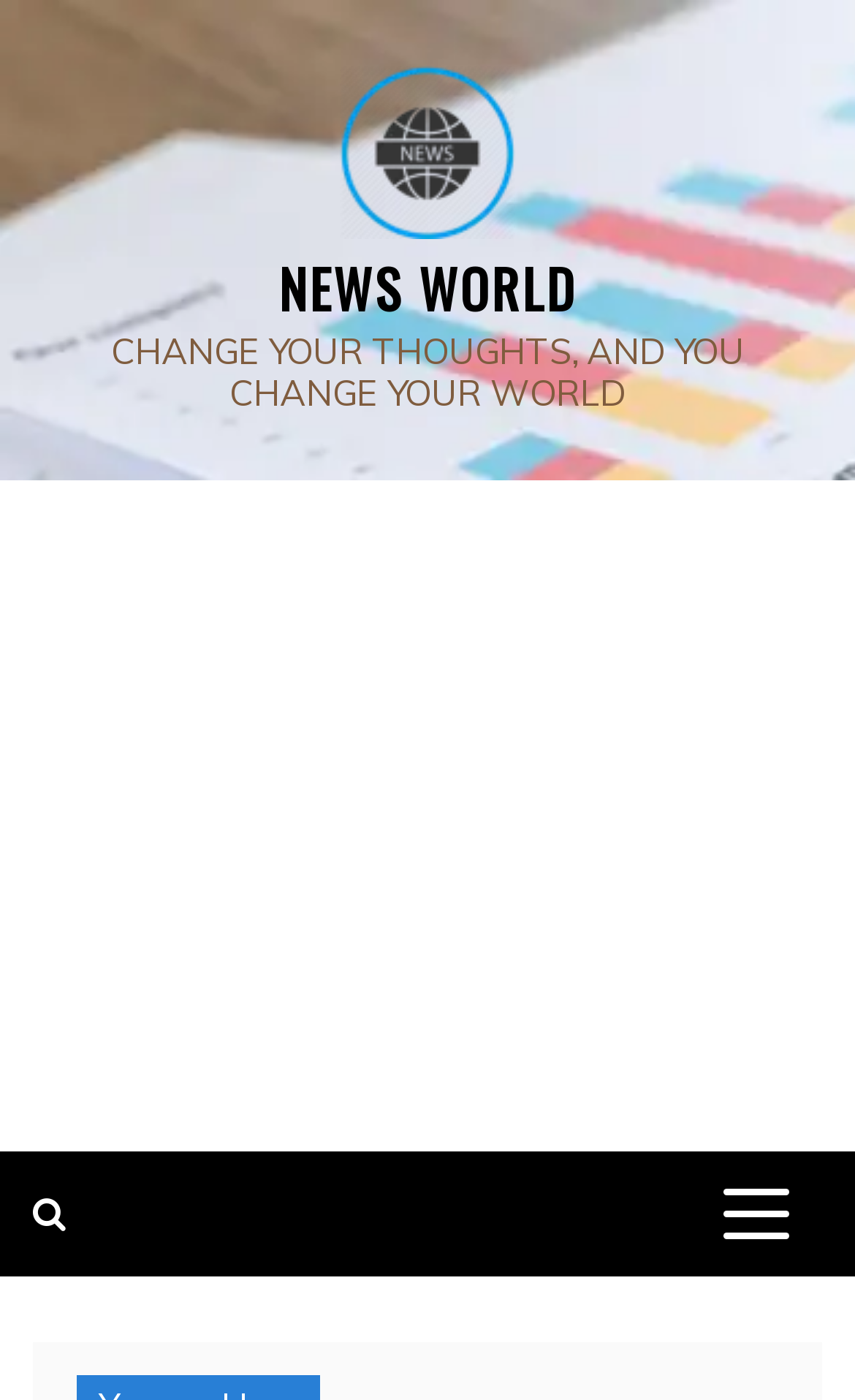What is the purpose of this webpage?
Answer with a single word or phrase by referring to the visual content.

To display news and wedding pictures